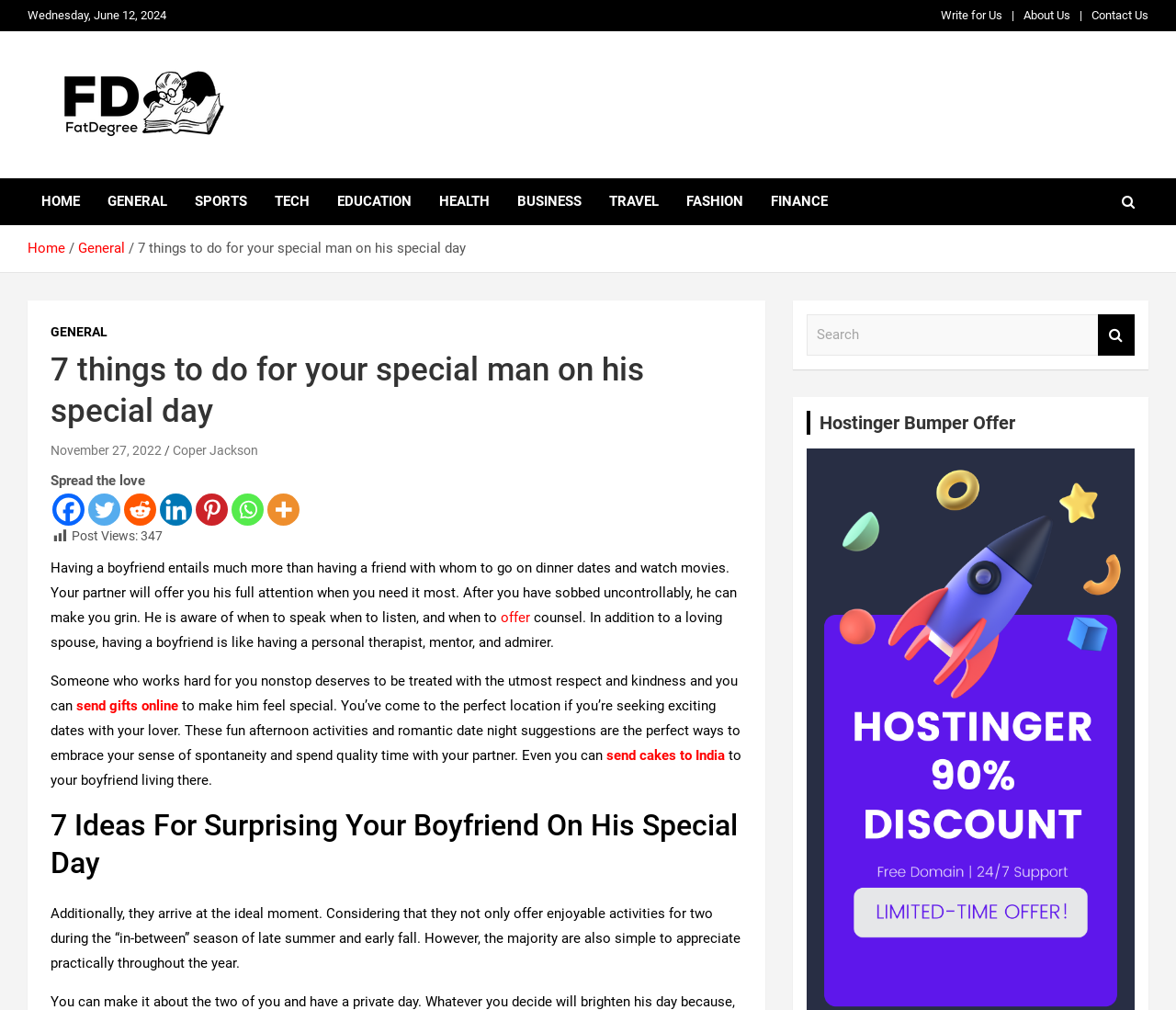Please identify the bounding box coordinates of the clickable area that will allow you to execute the instruction: "Read the article about '7 things to do for your special man on his special day'".

[0.043, 0.554, 0.627, 0.619]